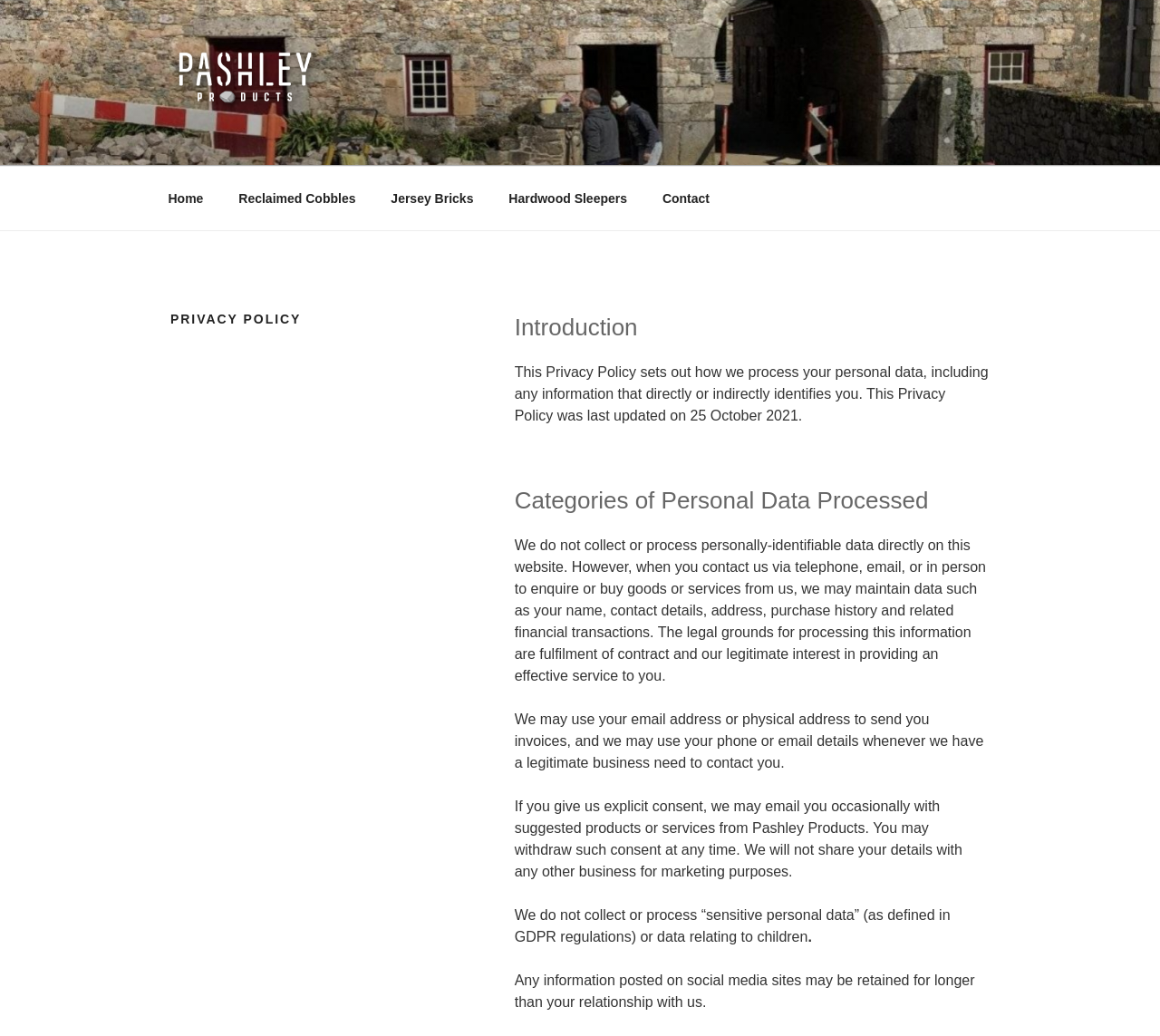Ascertain the bounding box coordinates for the UI element detailed here: "Contact". The coordinates should be provided as [left, top, right, bottom] with each value being a float between 0 and 1.

[0.557, 0.17, 0.625, 0.213]